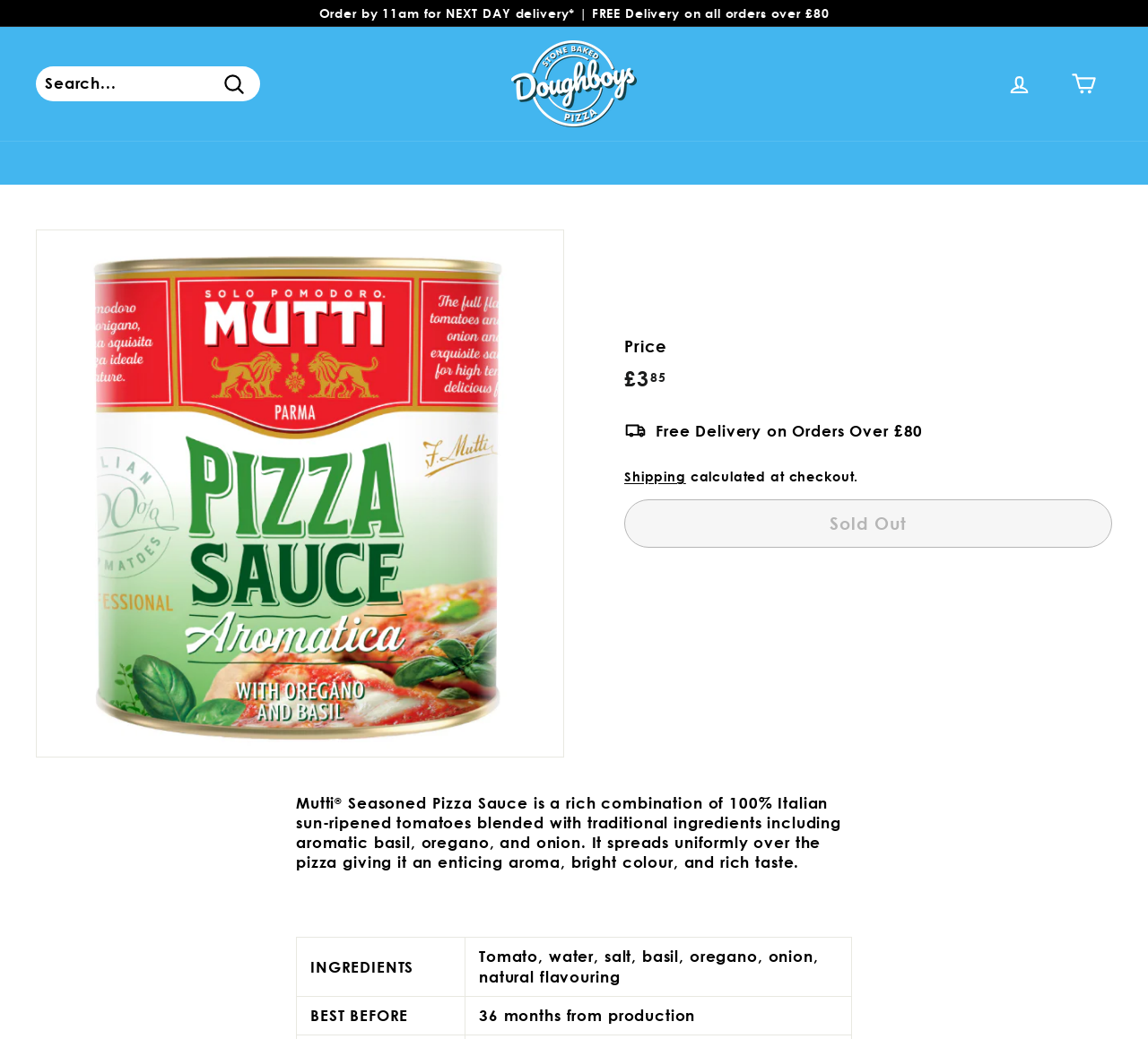Please find the bounding box coordinates of the element that needs to be clicked to perform the following instruction: "Check shipping details". The bounding box coordinates should be four float numbers between 0 and 1, represented as [left, top, right, bottom].

[0.544, 0.451, 0.598, 0.466]